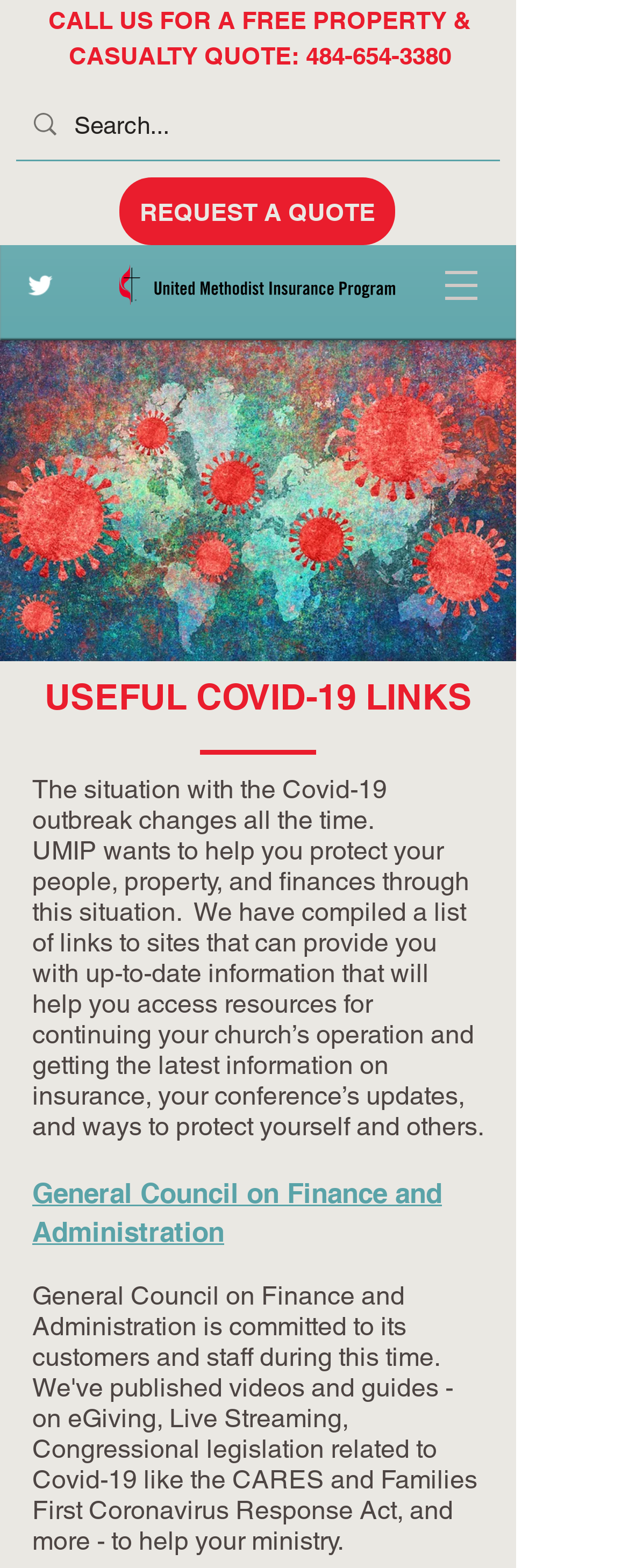Write an extensive caption that covers every aspect of the webpage.

The webpage is about United Methodist Insurance Program's (UMIP) useful COVID-19 links. At the top, there is a heading that reads "CALL US FOR A FREE PROPERTY & CASUALTY QUOTE: 484-654-3380" with a link to the phone number. Below this, there is a search bar with a magnifying glass icon, allowing users to search for specific content.

To the right of the search bar, there is a "REQUEST A QUOTE" link. Above this link, there is a social bar with a single link. On the same level as the social bar, there is another link with no text.

The main content of the page is divided into two sections. The first section has a heading "USEFUL COVID-19 LINKS" and a paragraph of text that explains the purpose of the page, which is to provide up-to-date information and resources for churches to continue their operations and access insurance information during the COVID-19 pandemic.

Below this section, there is a list of links, starting with a heading "General Council on Finance and Administration" and a link to the corresponding website. The list likely continues with more links to other useful resources.

At the top right corner of the page, there is a navigation menu labeled "Site" with a dropdown menu icon.